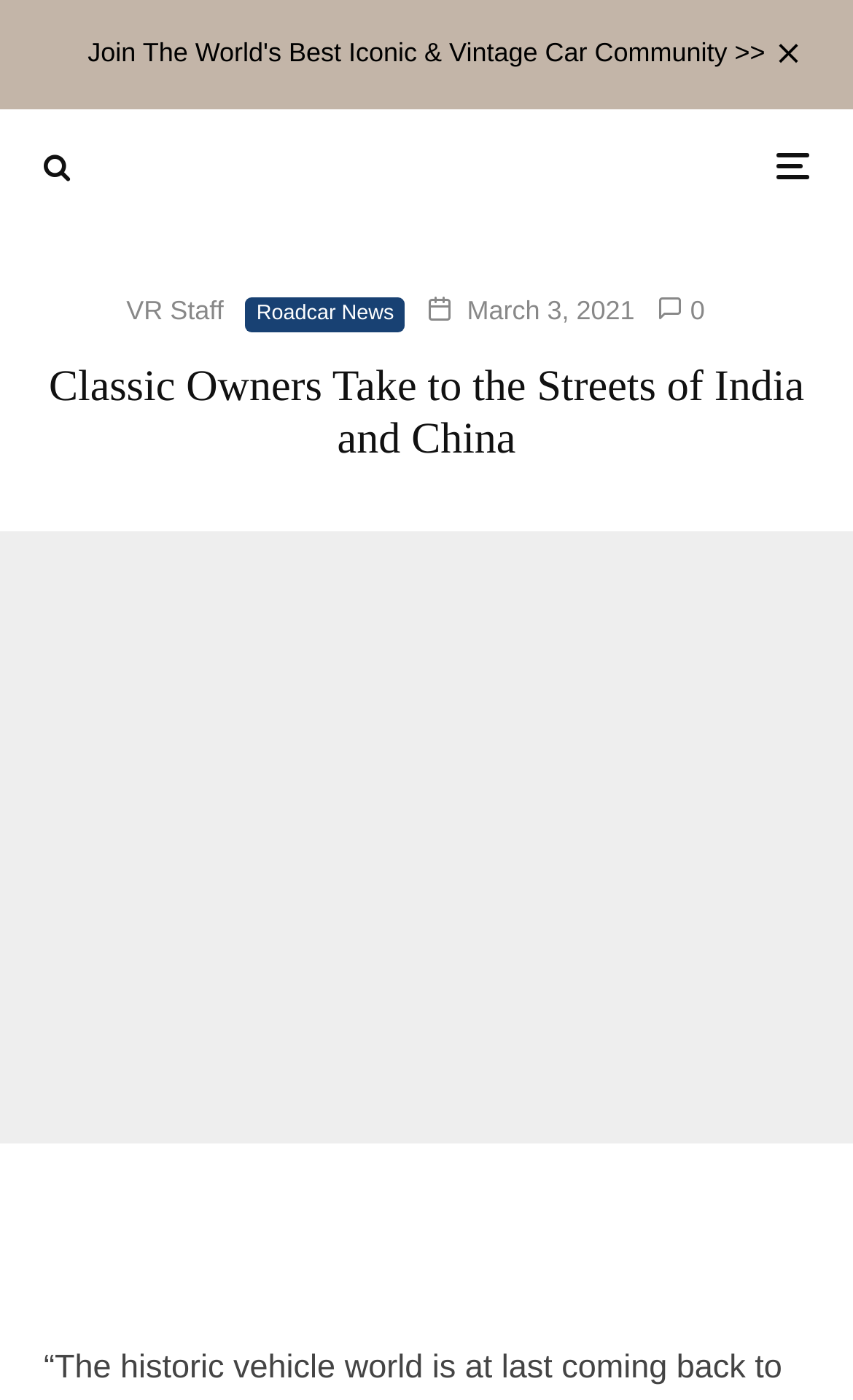What is the date of the news article?
Refer to the image and provide a concise answer in one word or phrase.

March 3, 2021